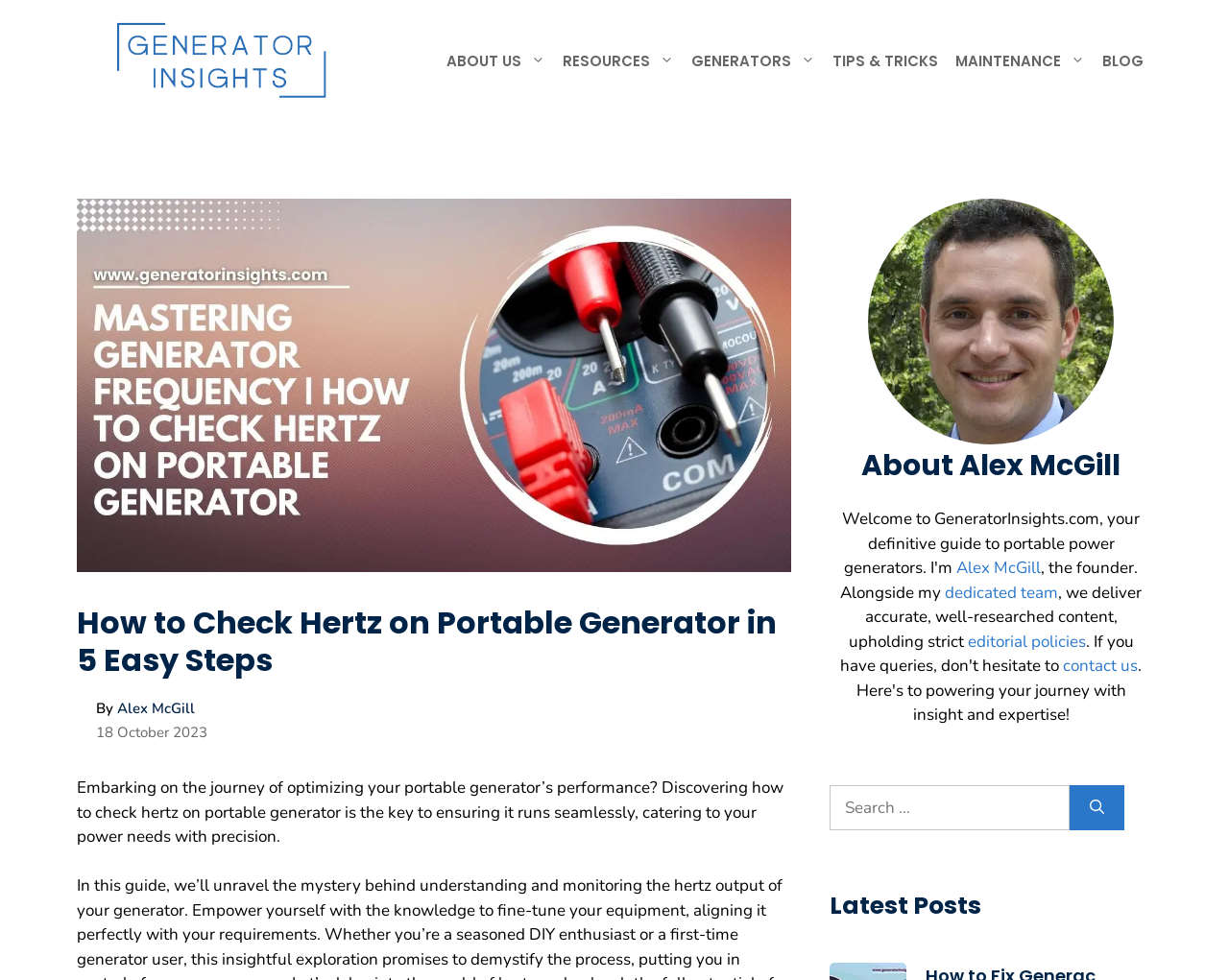Given the element description, predict the bounding box coordinates in the format (top-left x, top-left y, bottom-right x, bottom-right y), using floating point numbers between 0 and 1: Tips & Tricks

[0.67, 0.033, 0.77, 0.092]